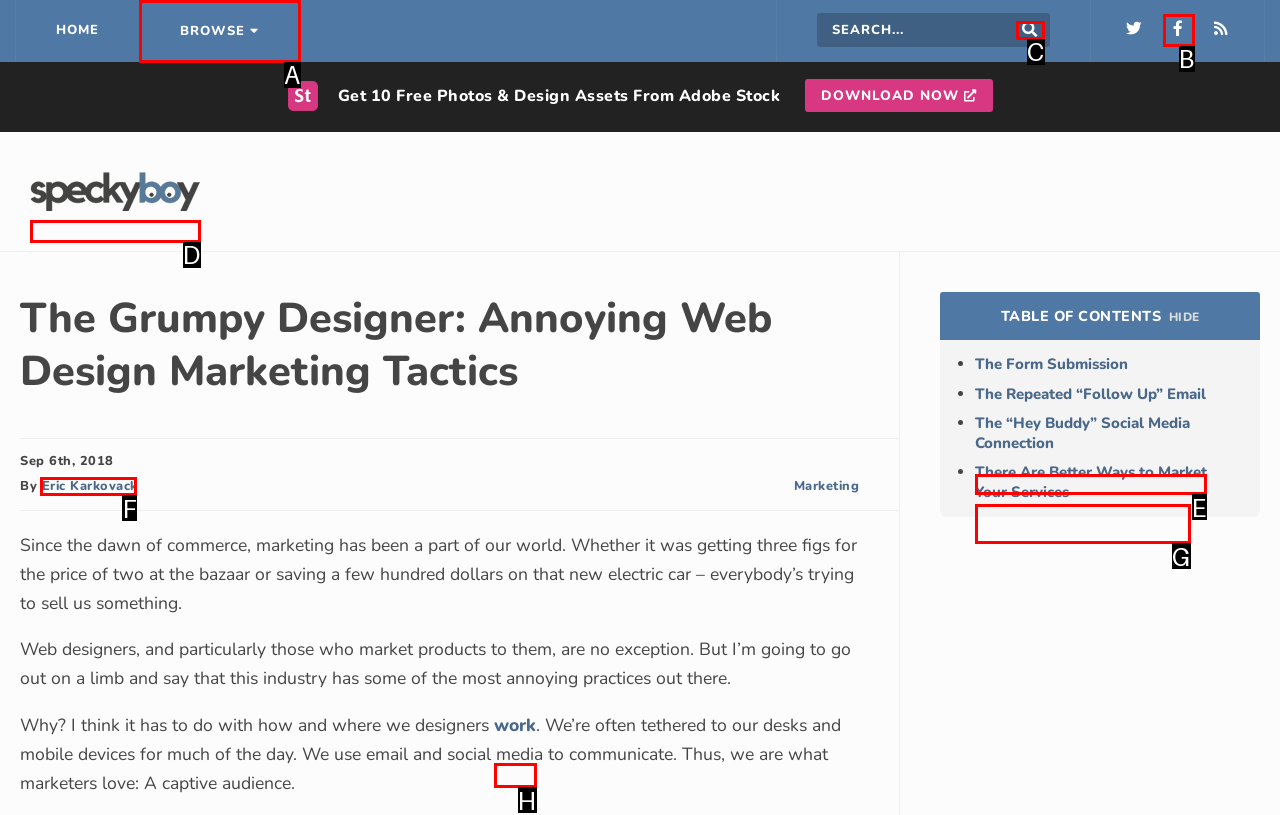Determine the HTML element to click for the instruction: Read the article by Eric Karkovack.
Answer with the letter corresponding to the correct choice from the provided options.

F